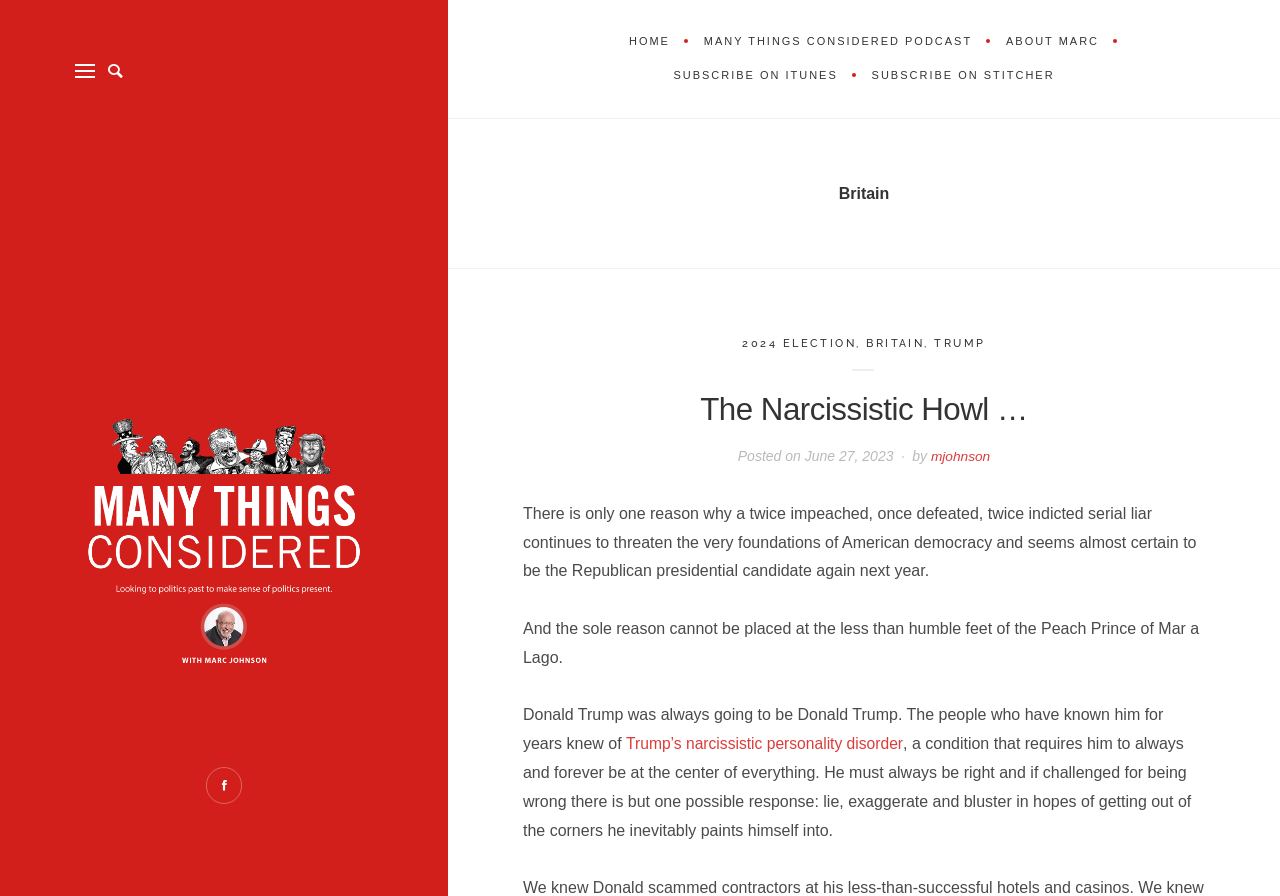Provide a brief response to the question below using a single word or phrase: 
Who is the author of the latest article?

mjohnson